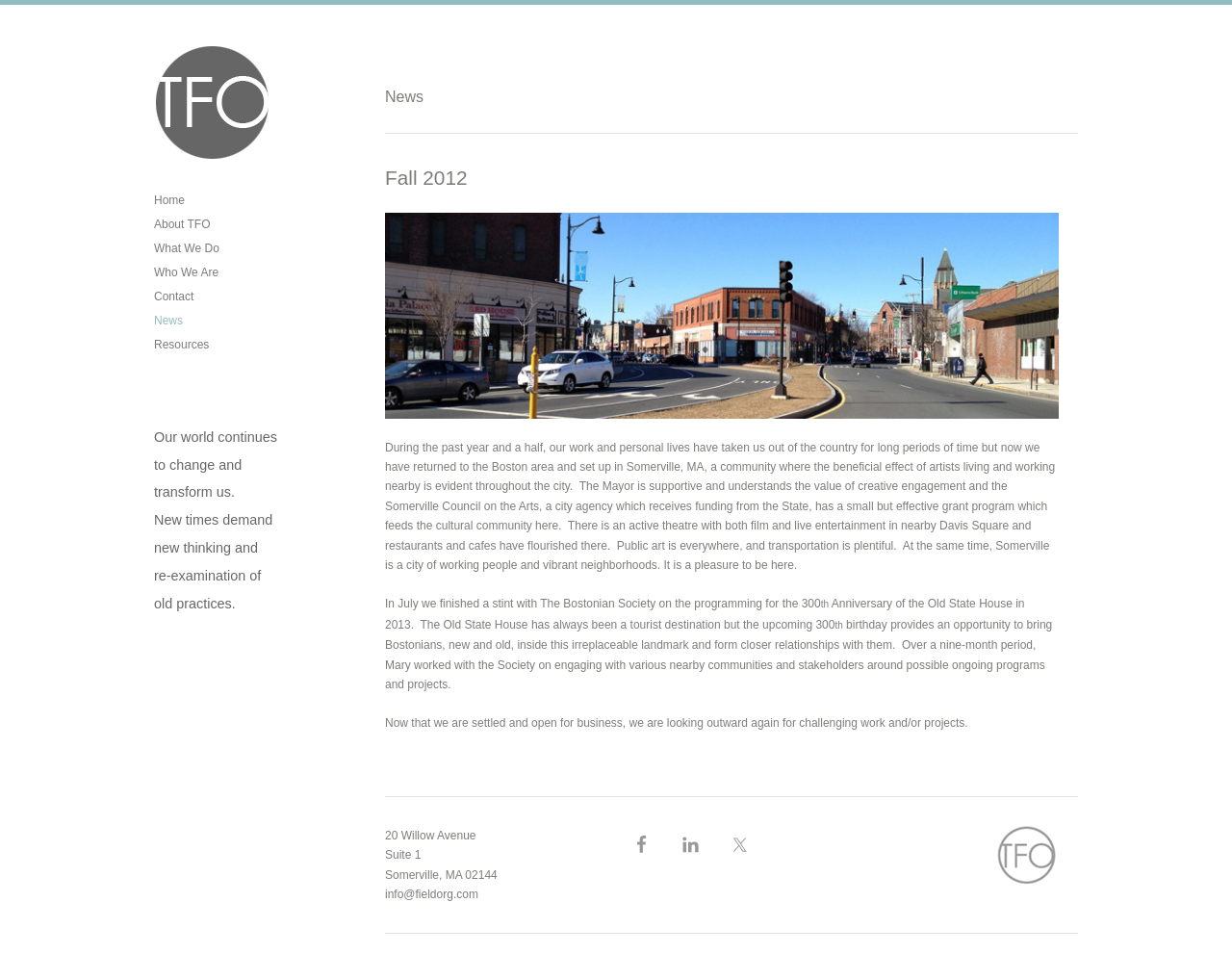What was the organization involved in recently?
Kindly offer a detailed explanation using the data available in the image.

The recent involvement of the organization can be found in the static text elements in the middle of the webpage, which mention 'the 300th Anniversary of the Old State House in 2013' and describe the organization's work with The Bostonian Society on the programming for the event.